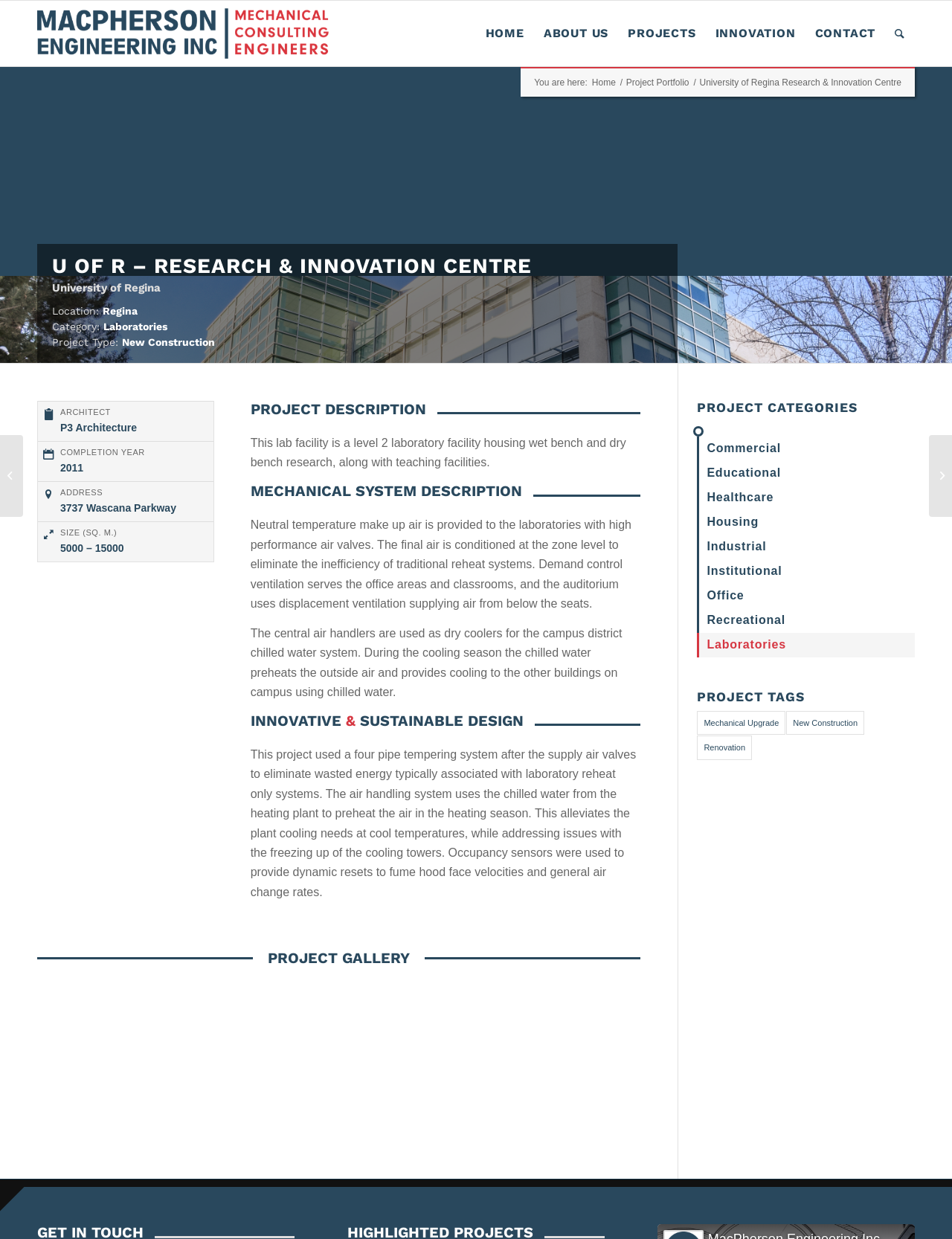Determine the bounding box coordinates for the HTML element mentioned in the following description: "Regina Animal Community Clinic". The coordinates should be a list of four floats ranging from 0 to 1, represented as [left, top, right, bottom].

[0.976, 0.351, 1.0, 0.417]